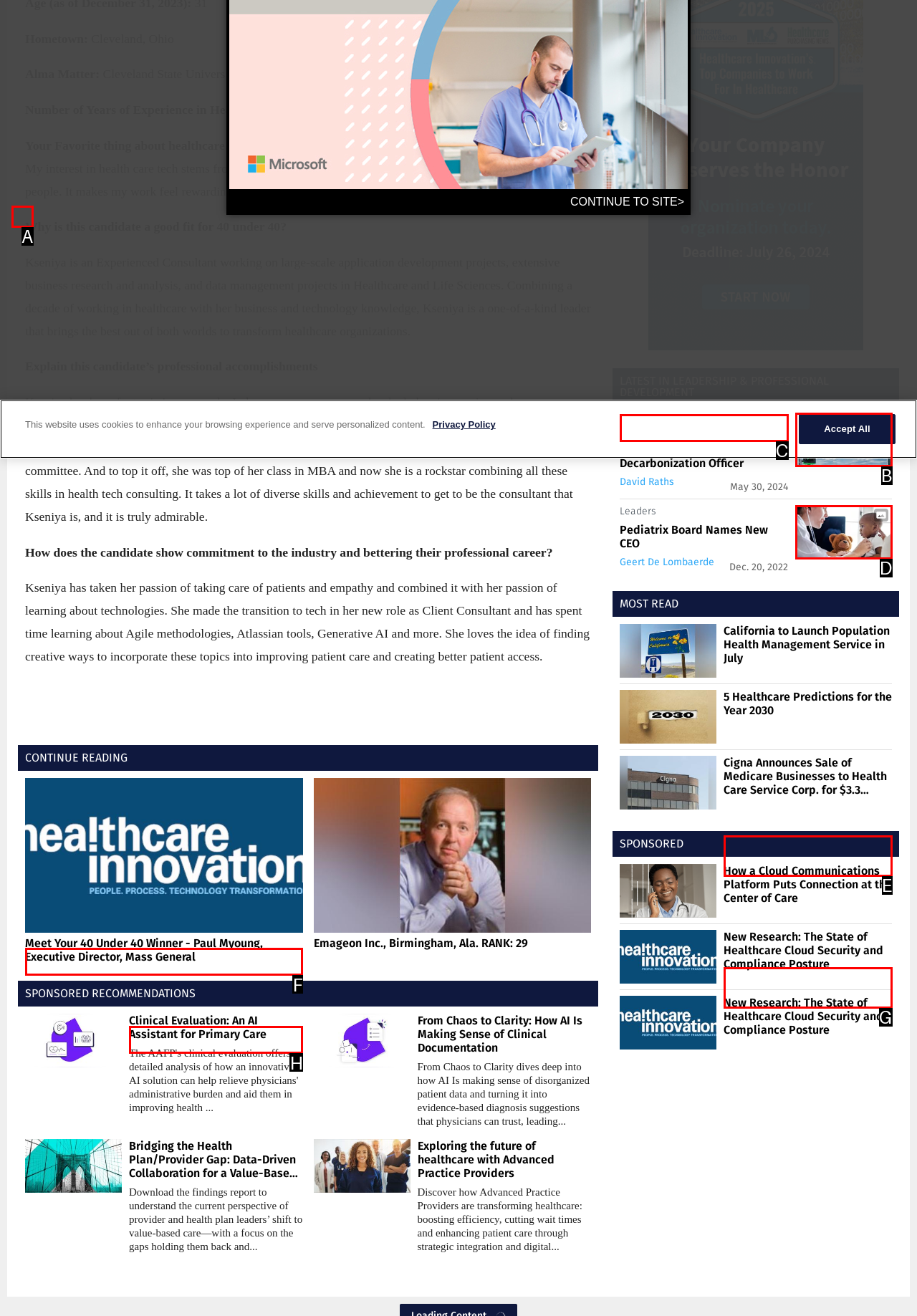Identify the option that corresponds to: https://www.linkedin.com/company/16242103
Respond with the corresponding letter from the choices provided.

A